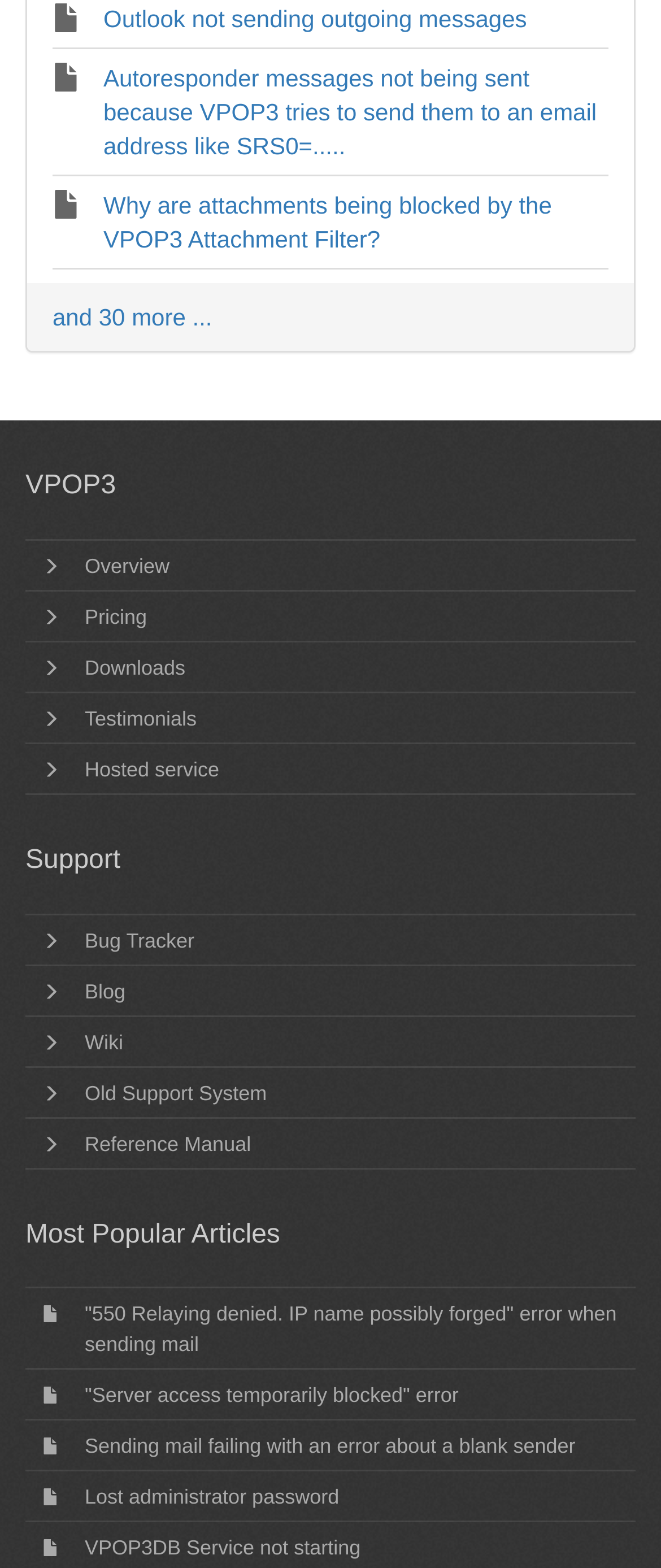Bounding box coordinates are given in the format (top-left x, top-left y, bottom-right x, bottom-right y). All values should be floating point numbers between 0 and 1. Provide the bounding box coordinate for the UI element described as: VPOP3DB Service not starting

[0.128, 0.98, 0.546, 0.995]